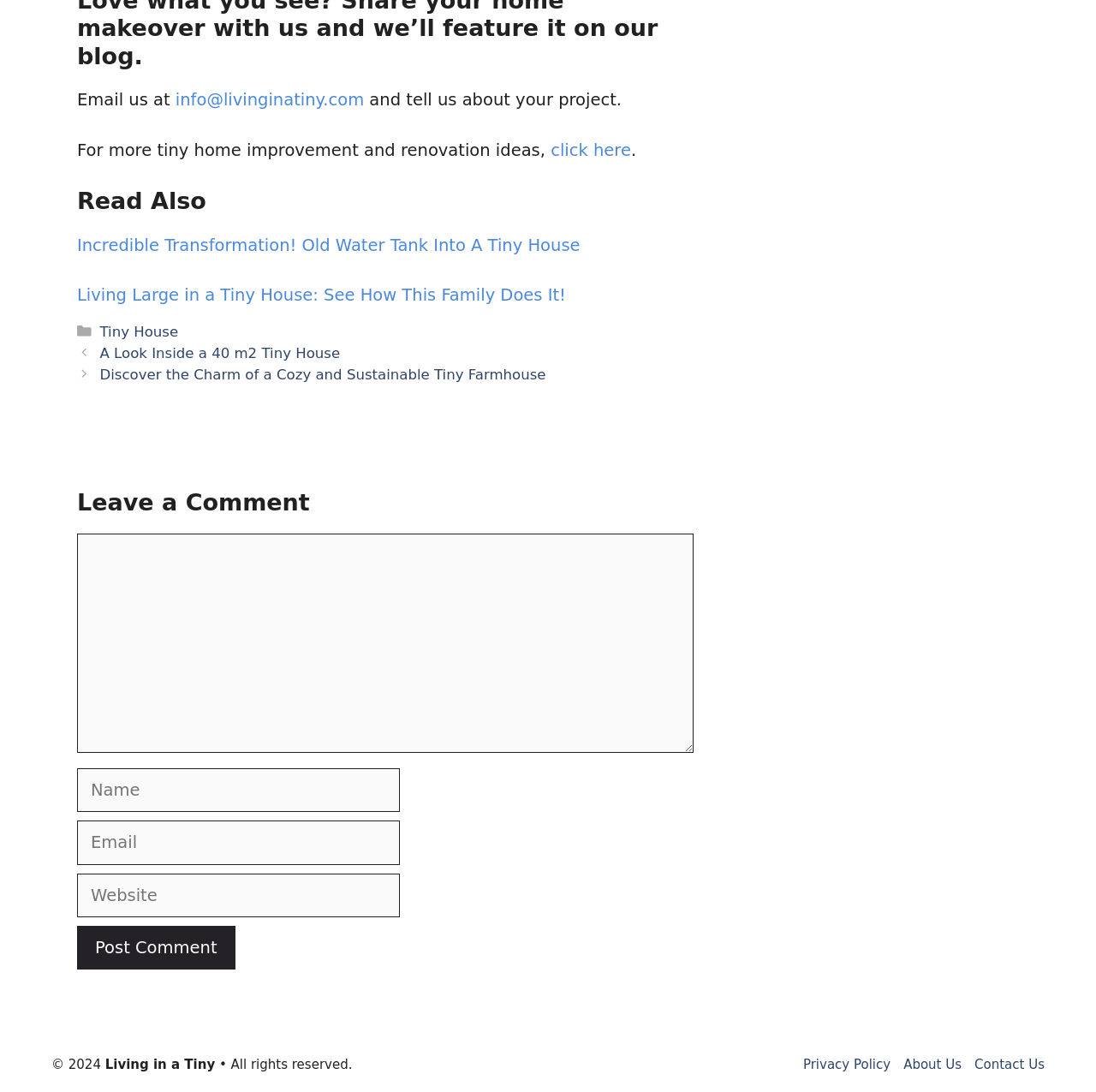What is the purpose of the textbox at the bottom?
Based on the image, answer the question with as much detail as possible.

The textbox at the bottom of the webpage is part of the 'Leave a Comment' section, which suggests that its purpose is to allow users to enter their comments or feedback.